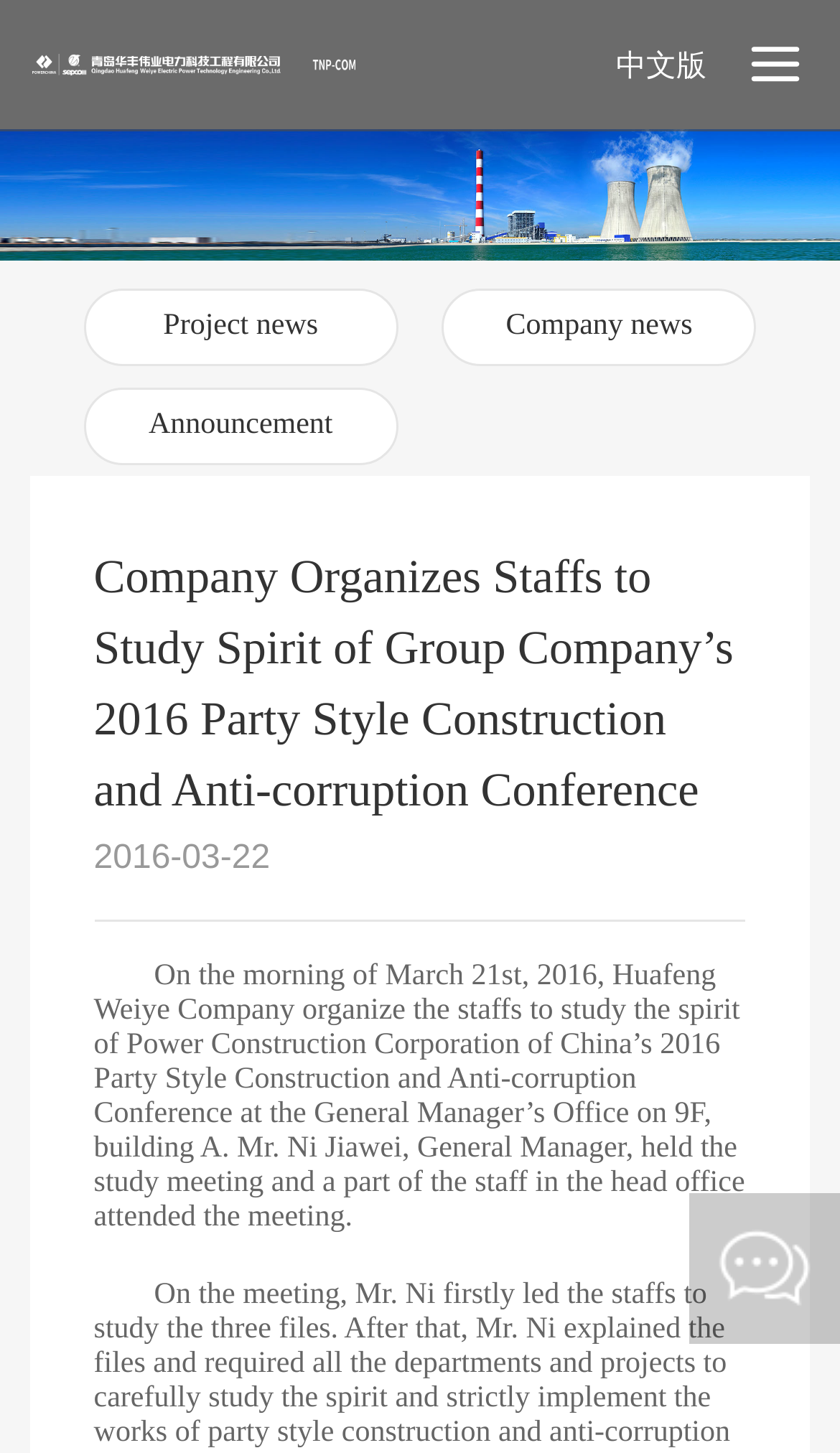Determine the title of the webpage and give its text content.

Company Organizes Staffs to Study Spirit of Group Company’s 2016 Party Style Construction and Anti-corruption Conference